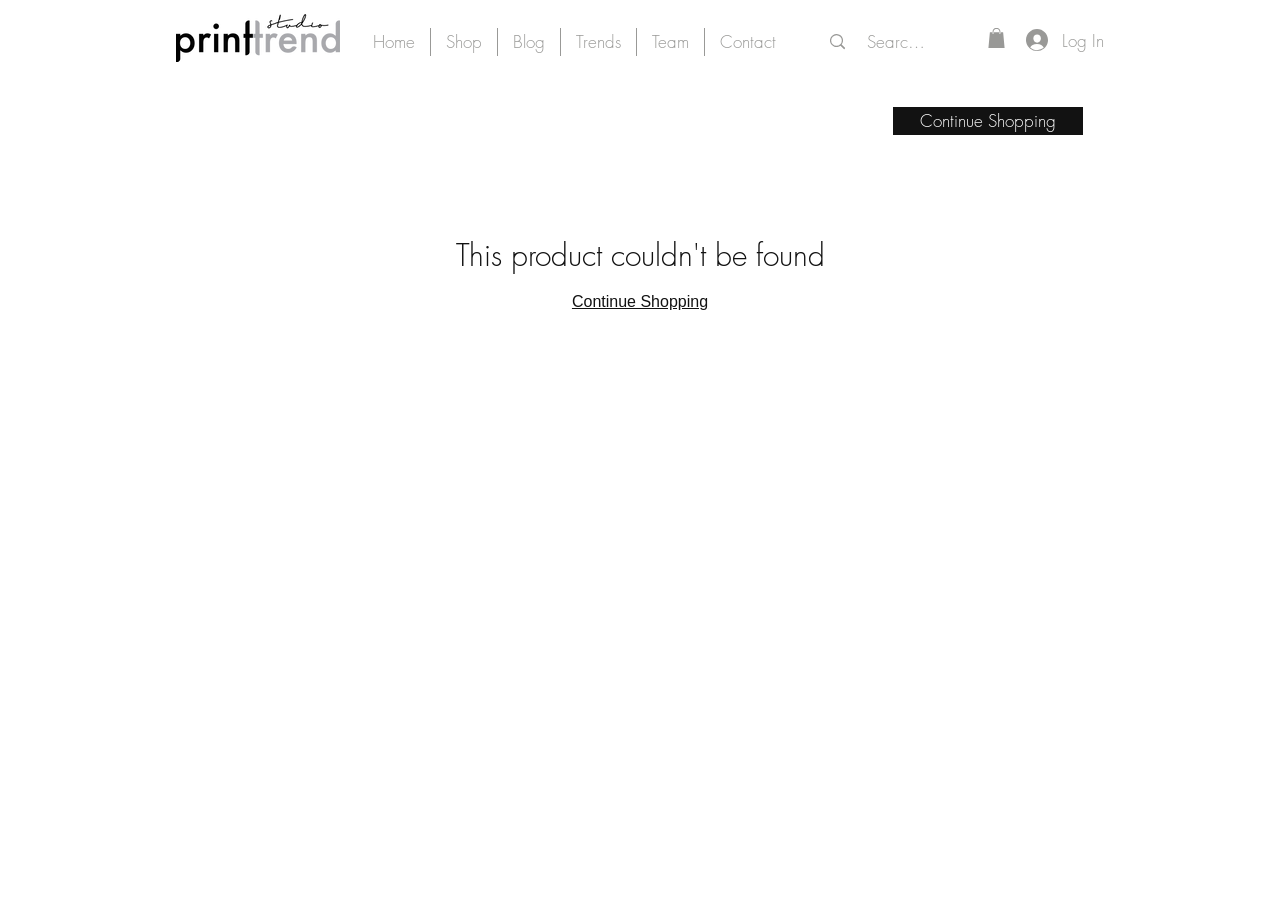Please identify the bounding box coordinates of the element's region that I should click in order to complete the following instruction: "continue shopping". The bounding box coordinates consist of four float numbers between 0 and 1, i.e., [left, top, right, bottom].

[0.447, 0.326, 0.553, 0.344]